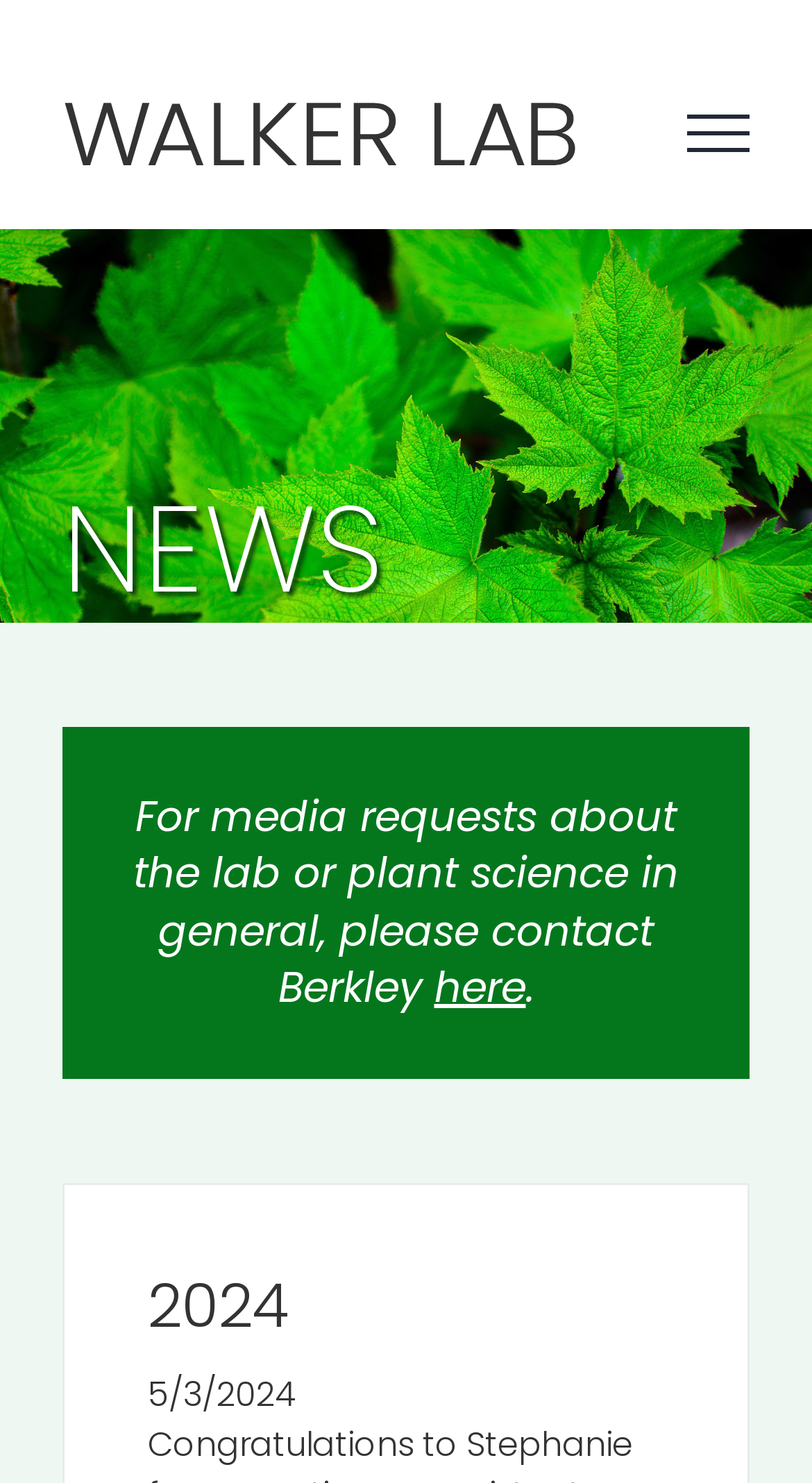What is the purpose of the 'Toggle Menu' link?
Please provide a comprehensive answer based on the contents of the image.

The 'Toggle Menu' link is located at the top right corner of the webpage, and it is a hidden link. Its purpose is to toggle the menu, which is not visible by default.